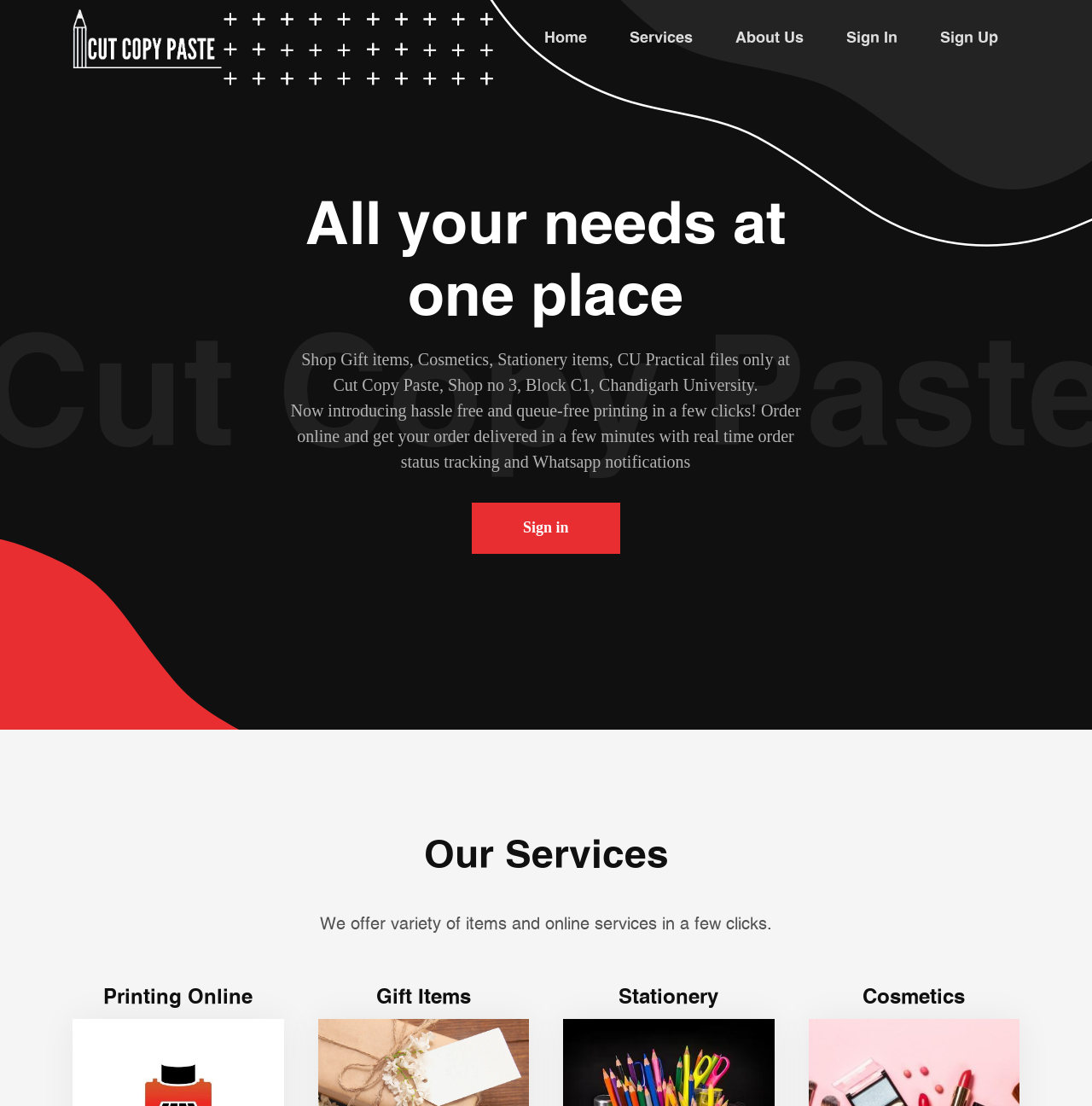Given the element description: "Home", predict the bounding box coordinates of this UI element. The coordinates must be four float numbers between 0 and 1, given as [left, top, right, bottom].

[0.492, 0.024, 0.544, 0.045]